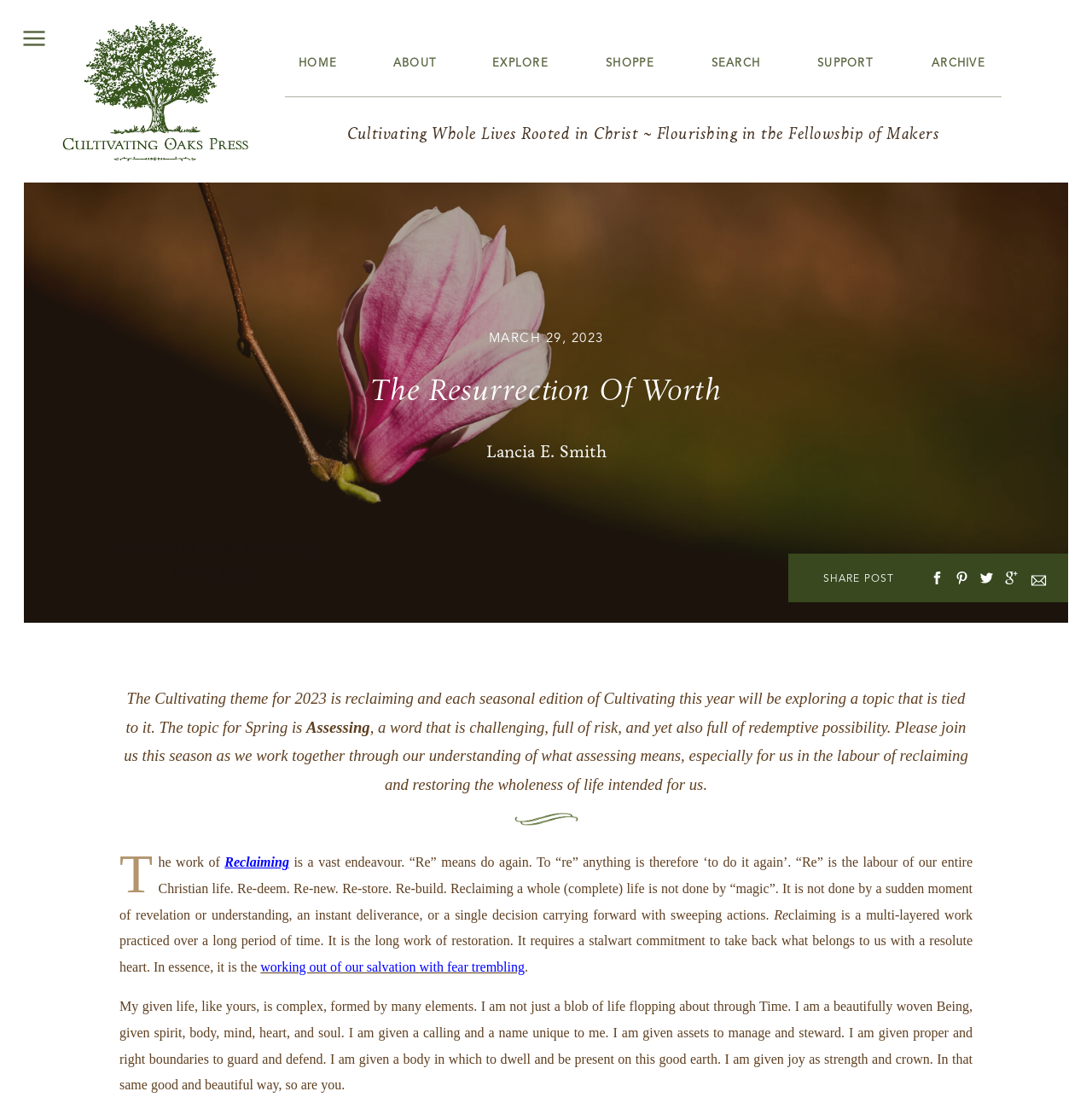What is the topic for Spring?
Please utilize the information in the image to give a detailed response to the question.

I found the topic for Spring by reading the static text element that says 'The topic for Spring is Assessing, a word that is challenging, full of risk, and yet also full of redemptive possibility.'.